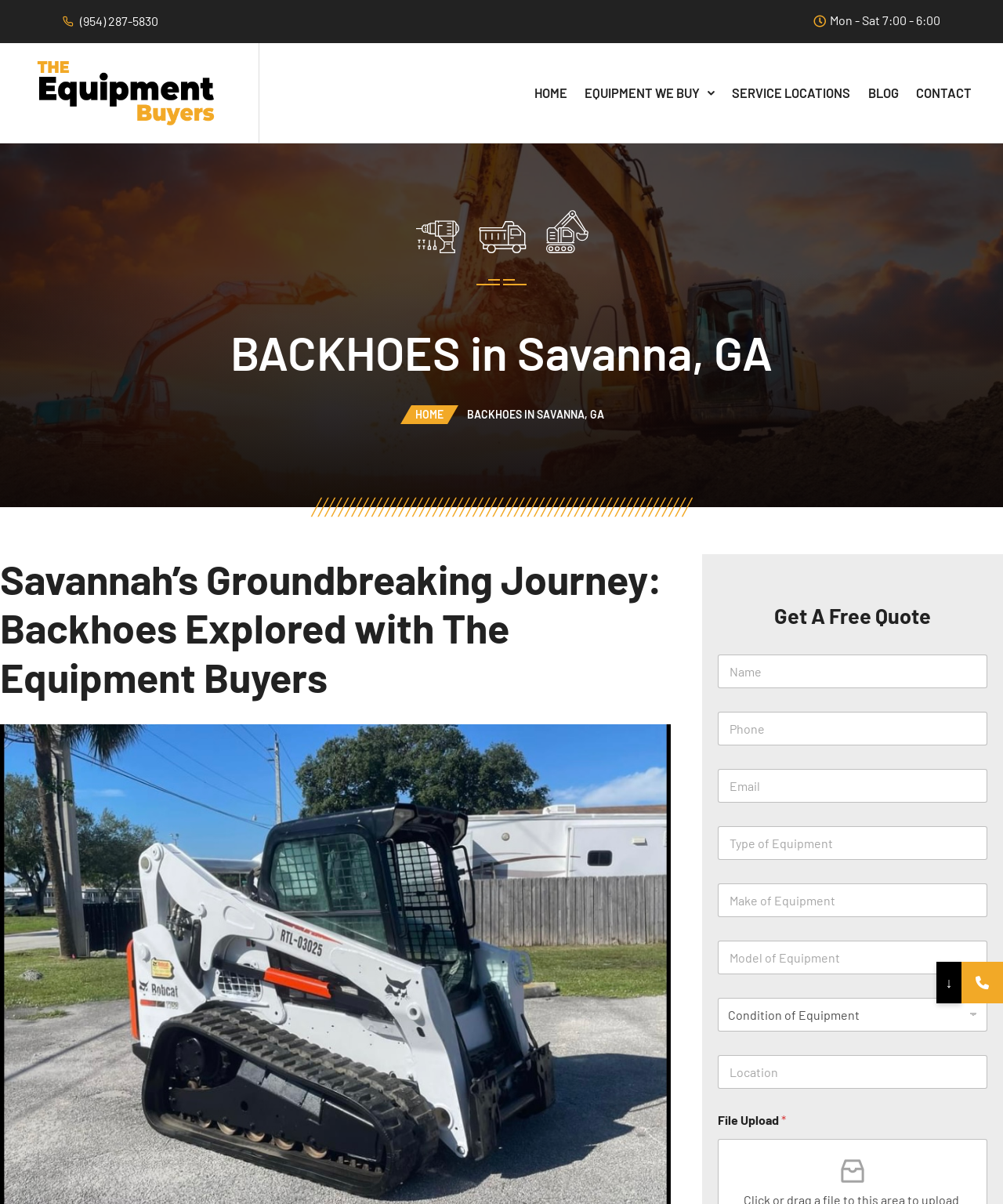Respond with a single word or phrase:
How many textboxes are required to fill out?

6